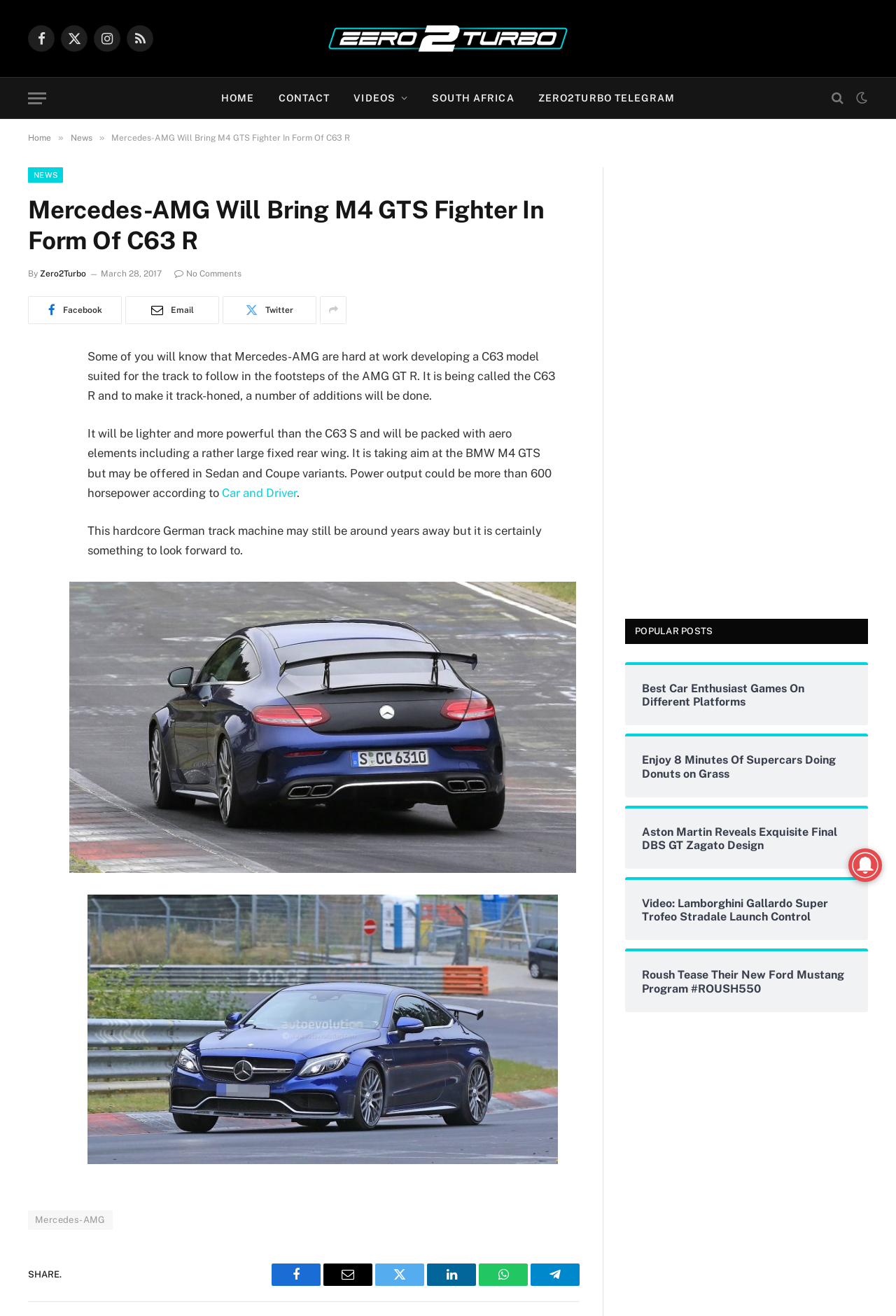Identify the bounding box coordinates for the UI element mentioned here: "Car and Driver". Provide the coordinates as four float values between 0 and 1, i.e., [left, top, right, bottom].

[0.248, 0.369, 0.331, 0.38]